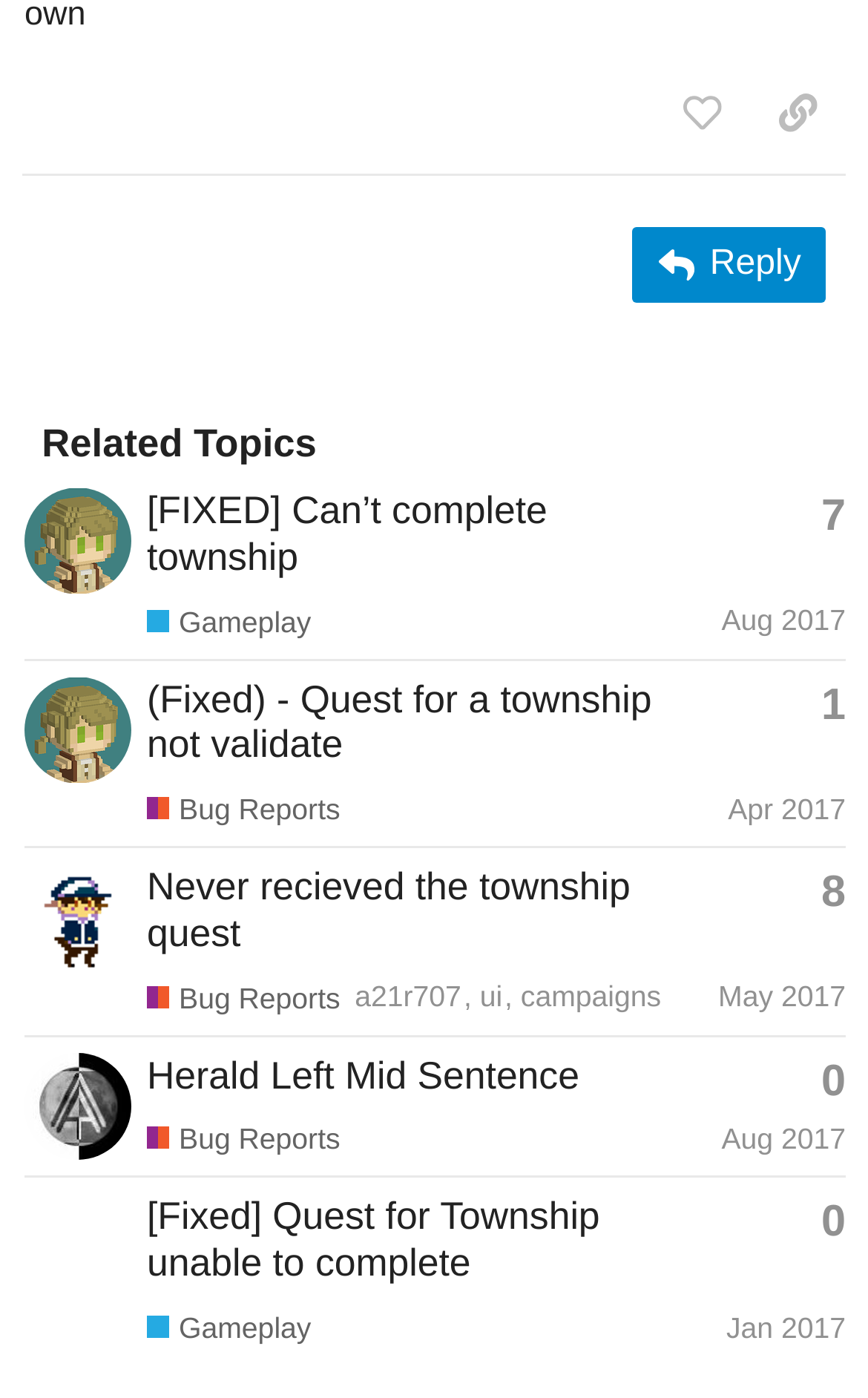Please determine the bounding box coordinates for the element that should be clicked to follow these instructions: "Copy a link to this post to clipboard".

[0.864, 0.051, 0.974, 0.112]